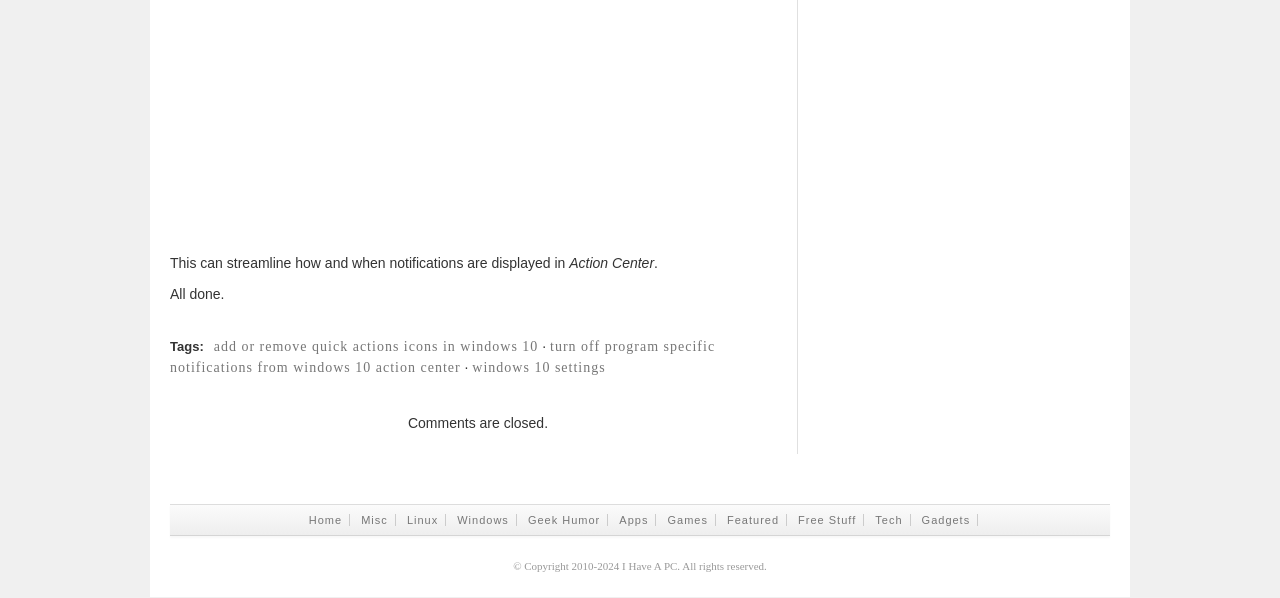Using the format (top-left x, top-left y, bottom-right x, bottom-right y), provide the bounding box coordinates for the described UI element. All values should be floating point numbers between 0 and 1: windows 10 settings

[0.369, 0.601, 0.473, 0.626]